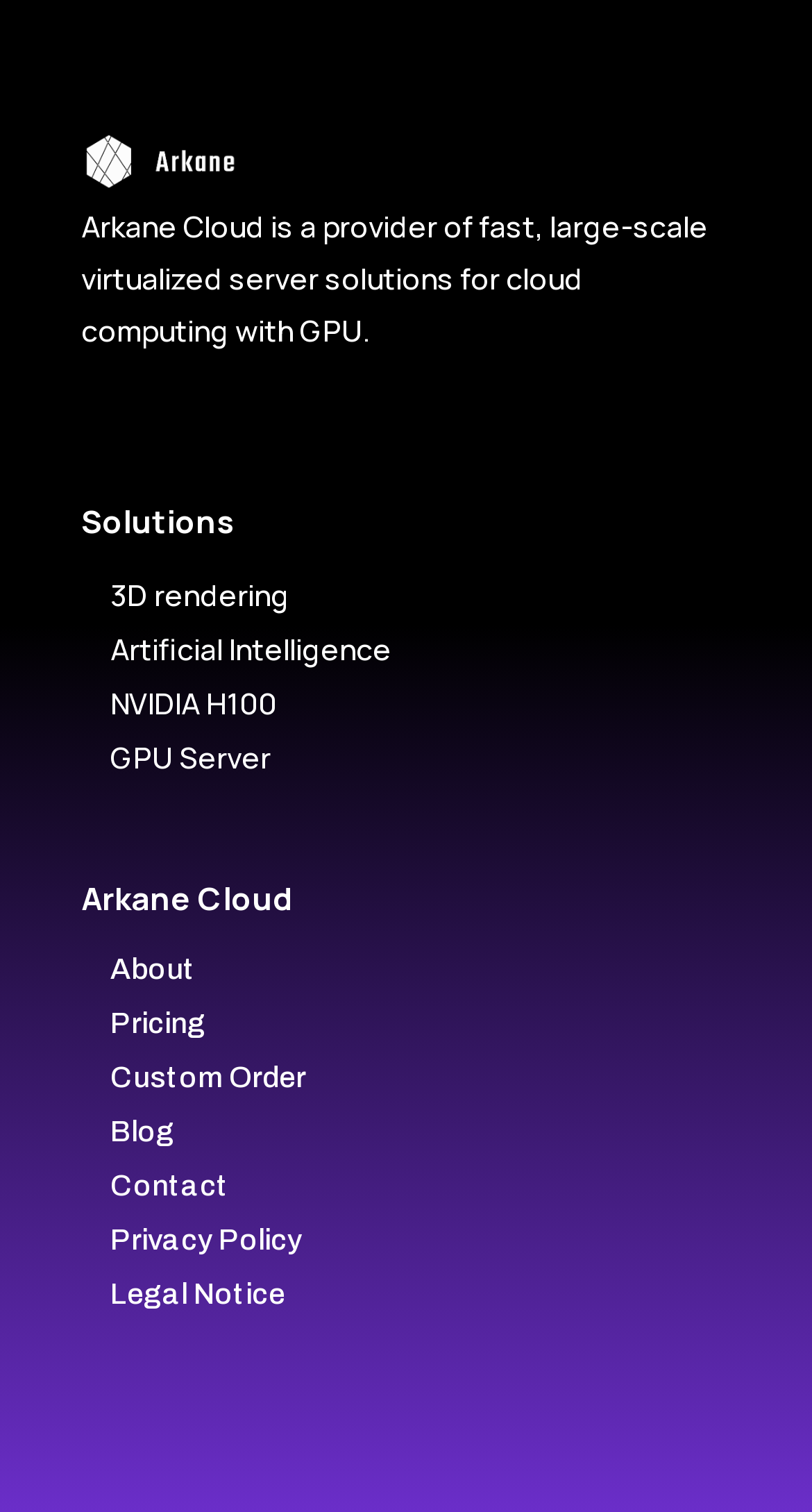How many links are available under the 'Solutions' heading?
Look at the image and provide a detailed response to the question.

Under the 'Solutions' heading, there are four links: '3D rendering', 'Artificial Intelligence', 'NVIDIA H100', and 'GPU Server'. These links are identified by their element types as 'link' and their bounding box coordinates, which indicate their vertical positions.